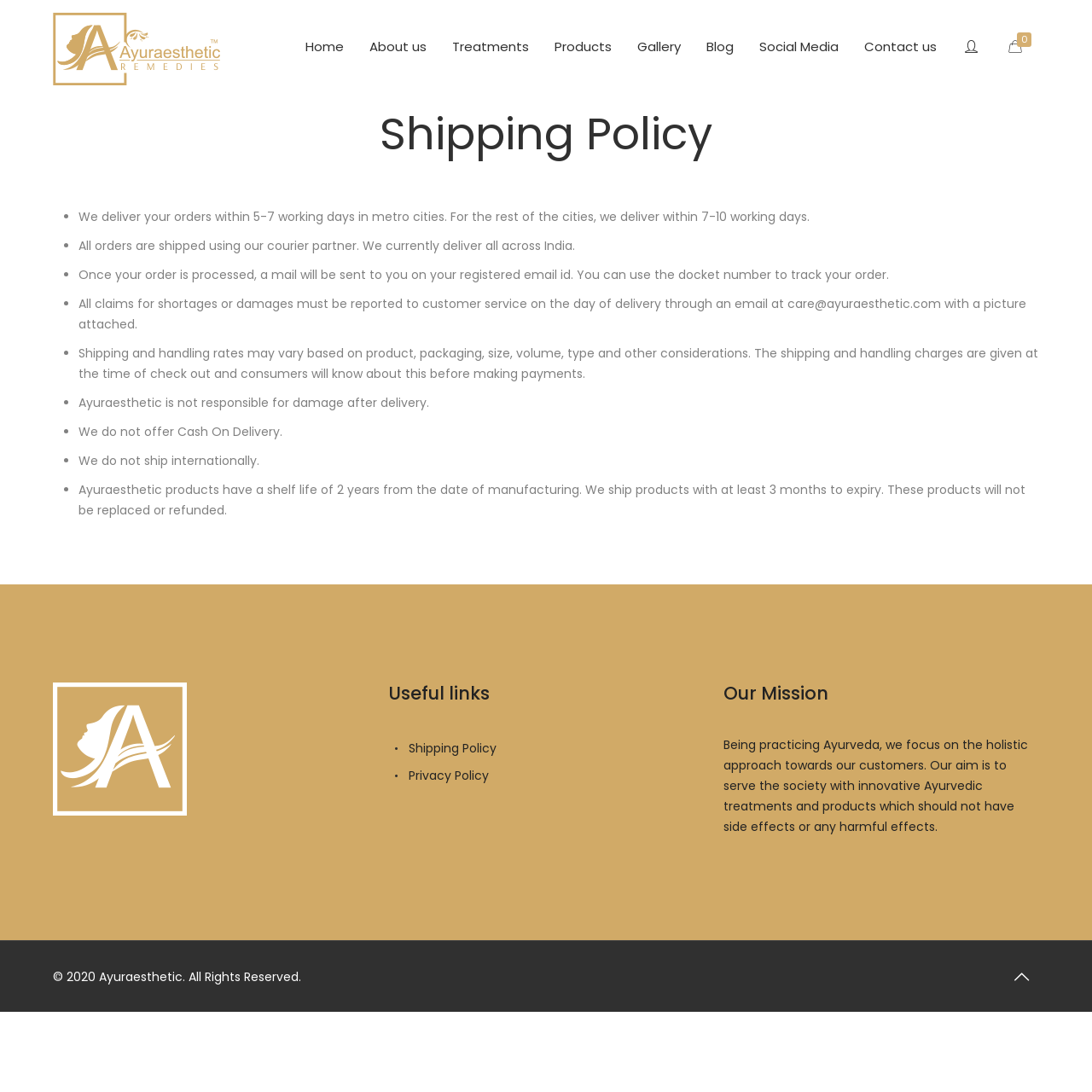Please identify the bounding box coordinates of the area that needs to be clicked to fulfill the following instruction: "Click the social media link."

[0.683, 0.0, 0.78, 0.086]